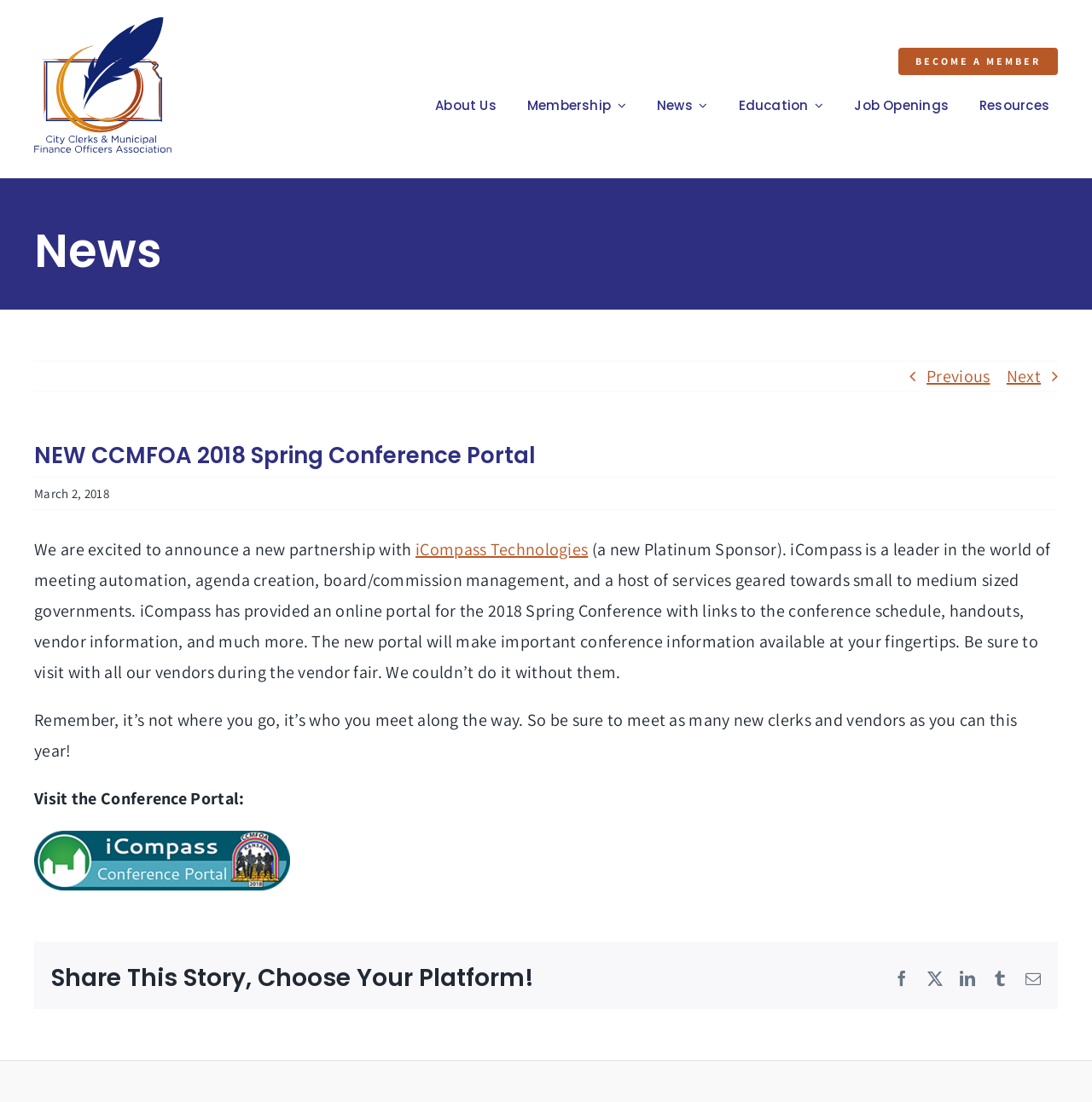Answer the question below using just one word or a short phrase: 
How many social media sharing links are there?

5